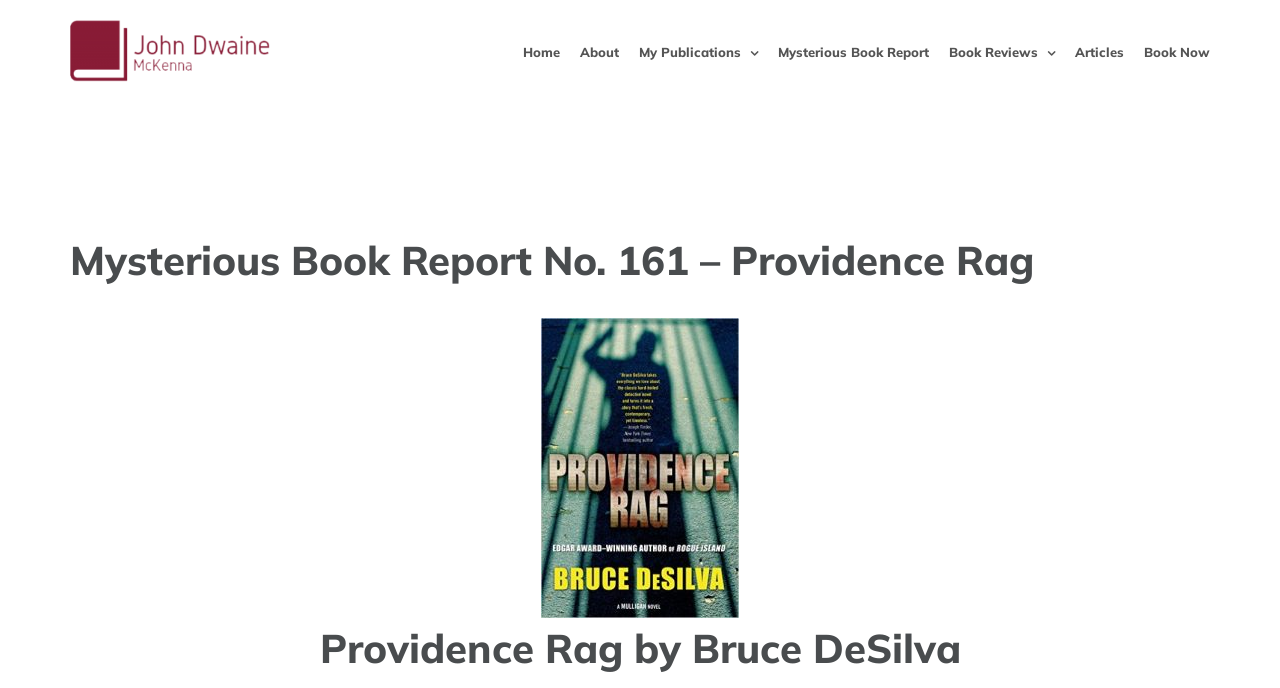Identify the bounding box coordinates of the section that should be clicked to achieve the task described: "Go to Home page".

[0.409, 0.007, 0.438, 0.145]